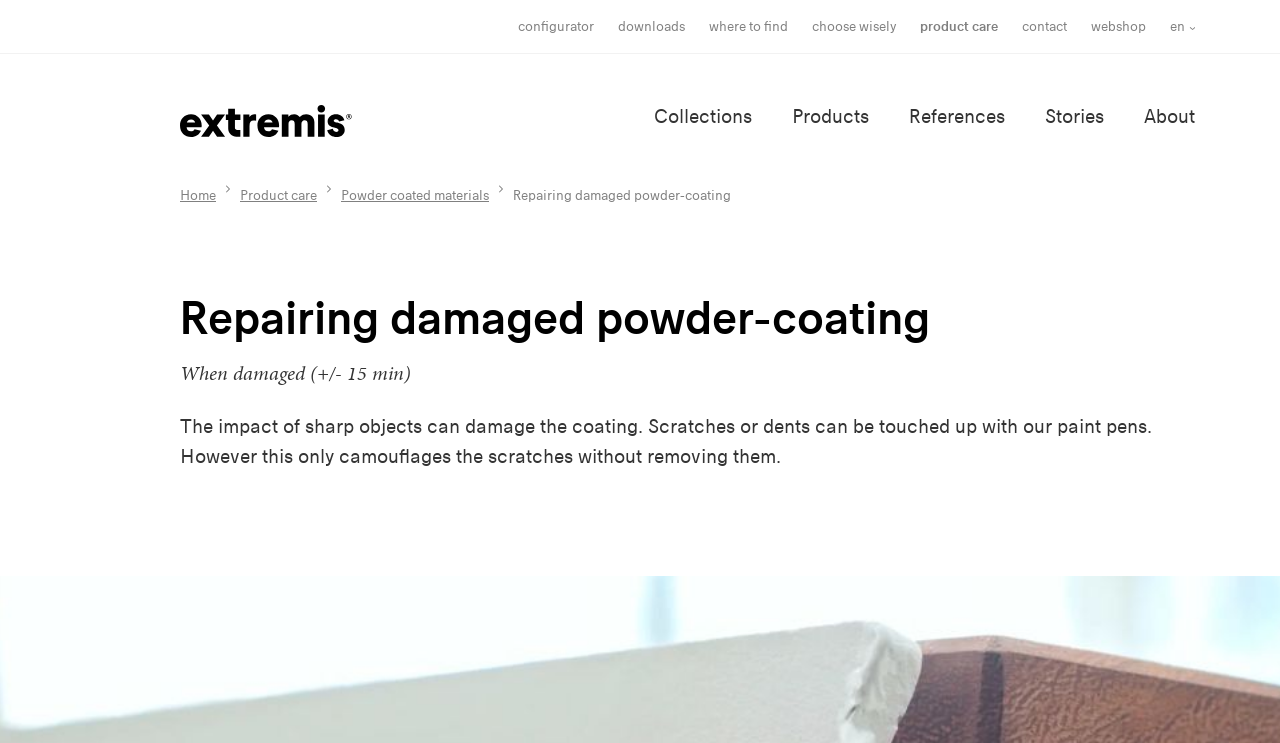Given the element description, predict the bounding box coordinates in the format (top-left x, top-left y, bottom-right x, bottom-right y), using floating point numbers between 0 and 1: choose wisely

[0.635, 0.024, 0.7, 0.047]